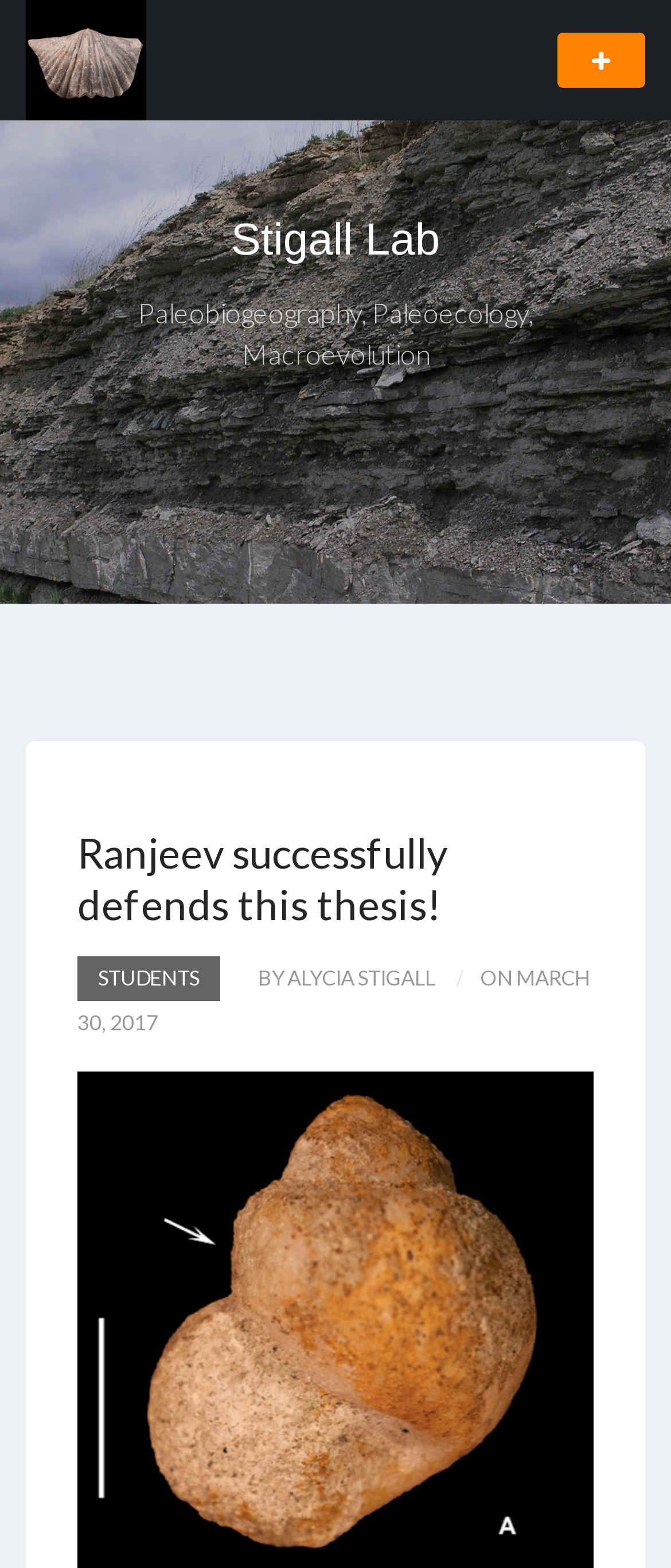Please answer the following question using a single word or phrase: 
What are the research areas of the lab?

Paleobiogeography, Paleoecology, Macroevolution